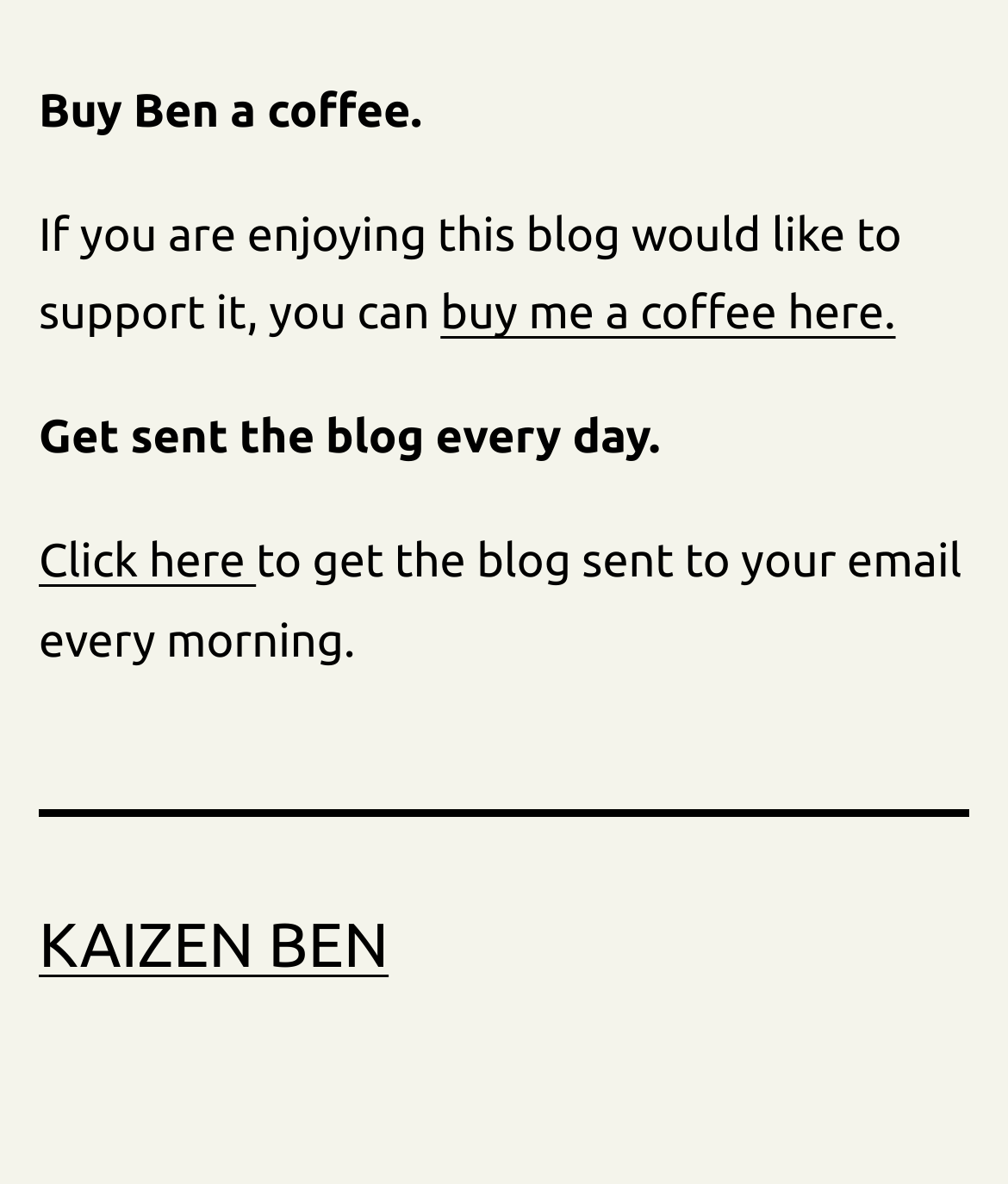Calculate the bounding box coordinates for the UI element based on the following description: "Kaizen Ben". Ensure the coordinates are four float numbers between 0 and 1, i.e., [left, top, right, bottom].

[0.038, 0.769, 0.386, 0.828]